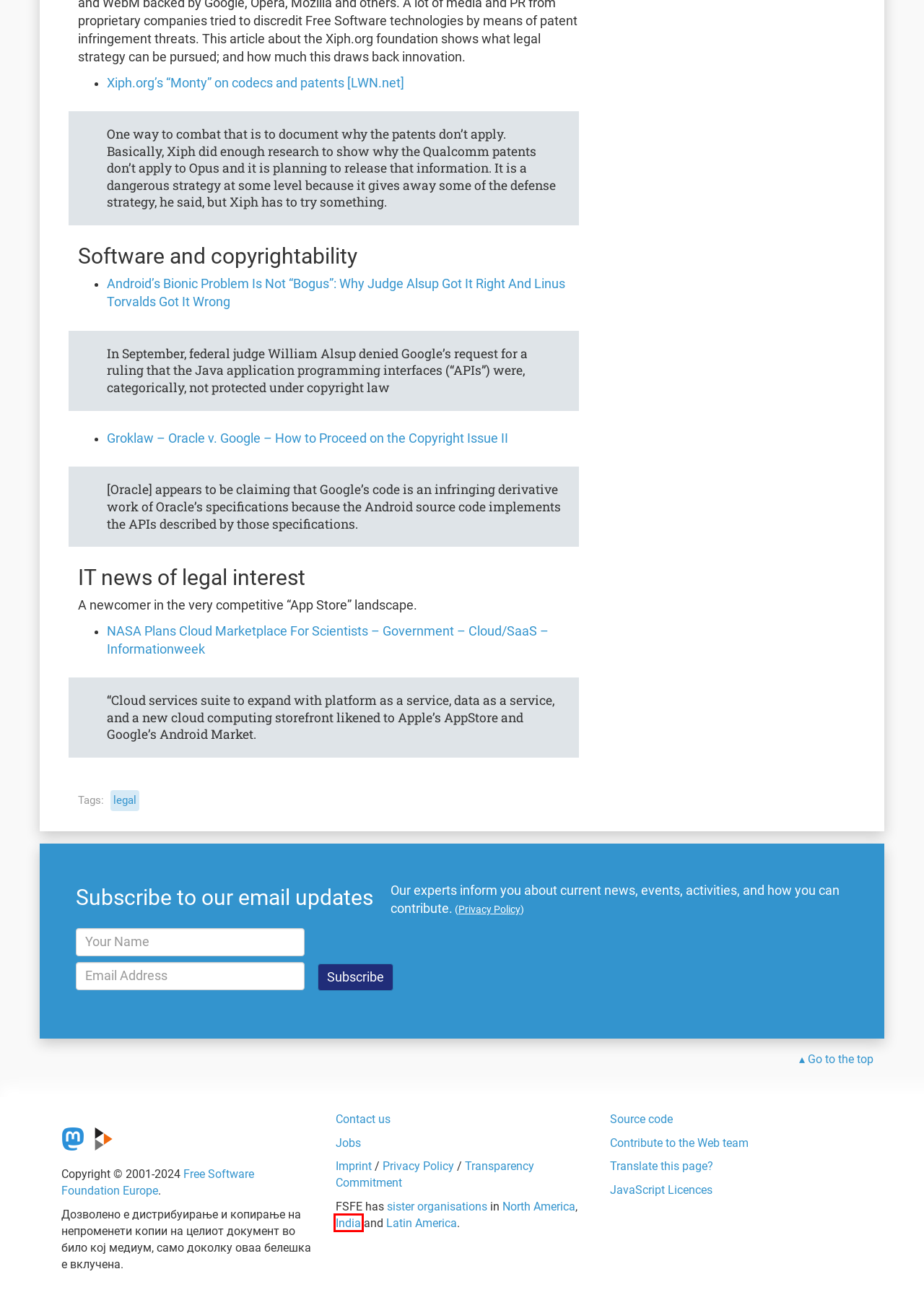You have been given a screenshot of a webpage with a red bounding box around a UI element. Select the most appropriate webpage description for the new webpage that appears after clicking the element within the red bounding box. The choices are:
A. Groklaw - Oracle v. Google - How to Proceed on the Copyright Issue II
B. ::[FSFLA]:: Free Software Foundation Latin America
C. Free Software Foundation India
D. FSFE - FSFE-Tube
E. Become part of the movement for Software Freedom - FSFE
F. news
G. fsfe-website/news-20111117-01.en.xhtml at master - fsfe-website - FSFE Git Service
H. Xiph.org's "Monty" on codecs and patents [LWN.net]

C